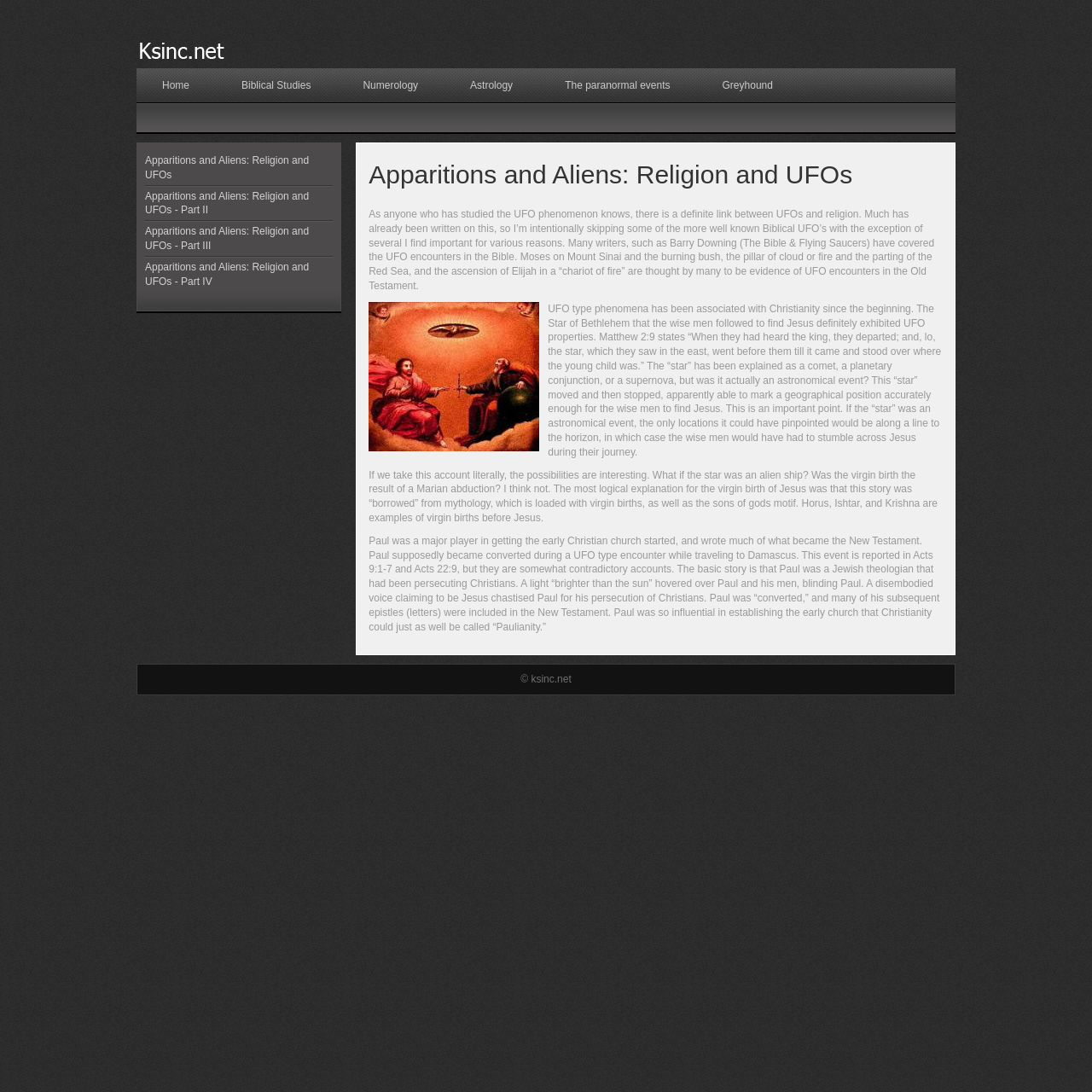Please give a short response to the question using one word or a phrase:
What is the website's domain name?

ksinc.net